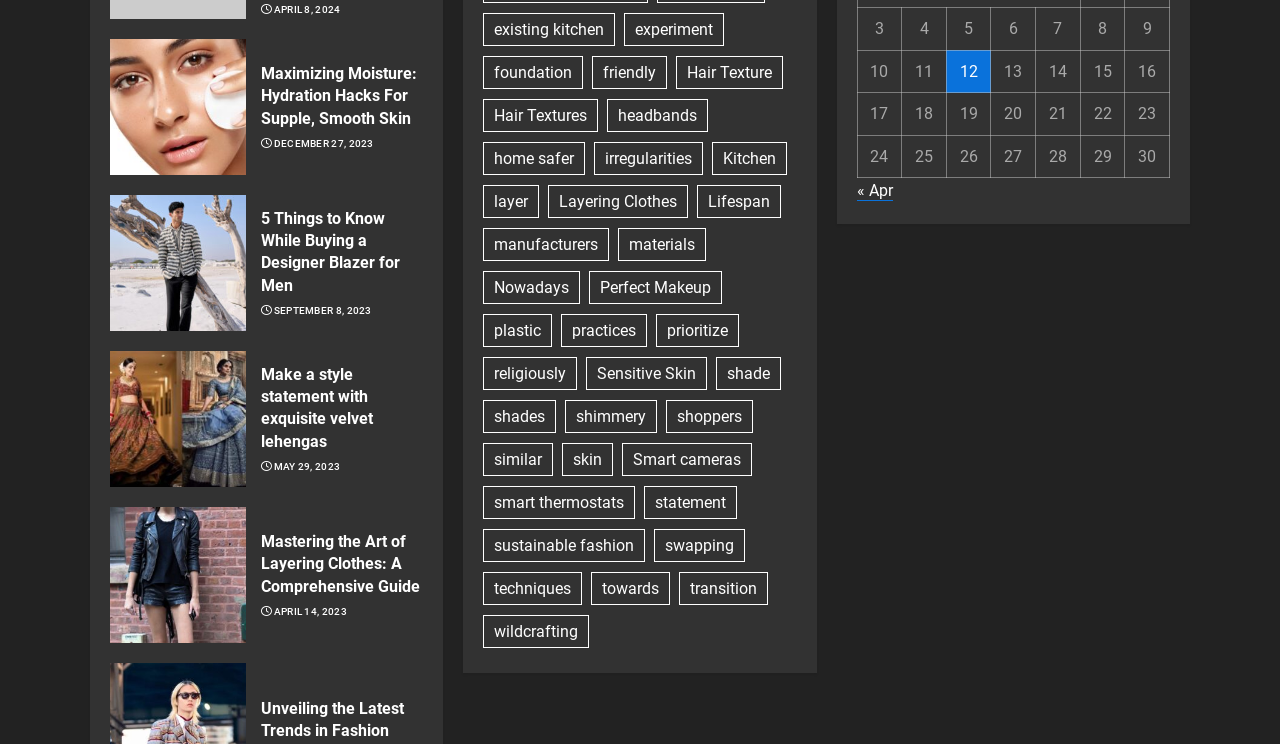Identify the bounding box coordinates of the clickable section necessary to follow the following instruction: "Read the 'Small Farmer Fertilizer Subsidies and Child Health — Evidence from Malawi' article". The coordinates should be presented as four float numbers from 0 to 1, i.e., [left, top, right, bottom].

None